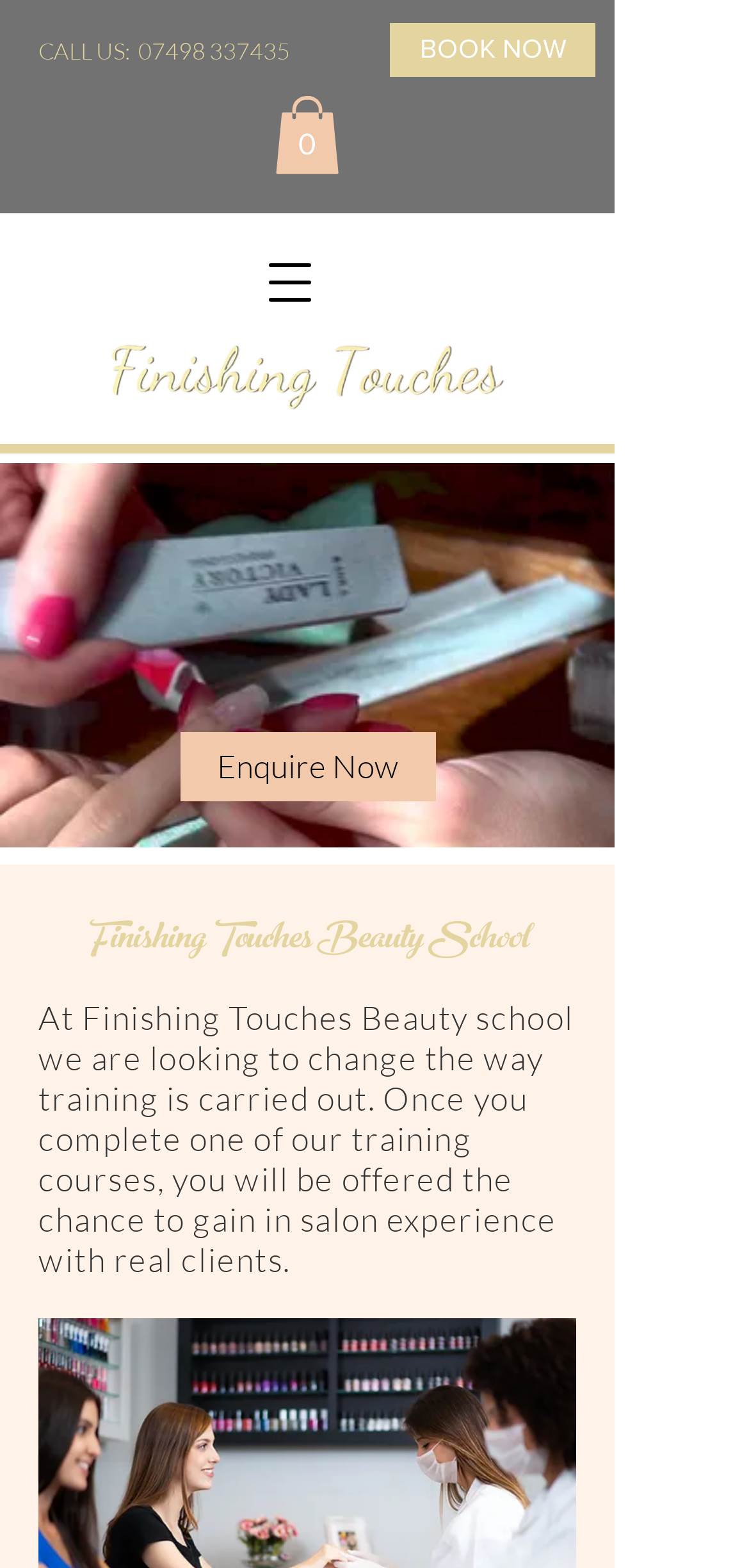Determine the bounding box of the UI element mentioned here: "BOOK NOW". The coordinates must be in the format [left, top, right, bottom] with values ranging from 0 to 1.

[0.521, 0.015, 0.795, 0.049]